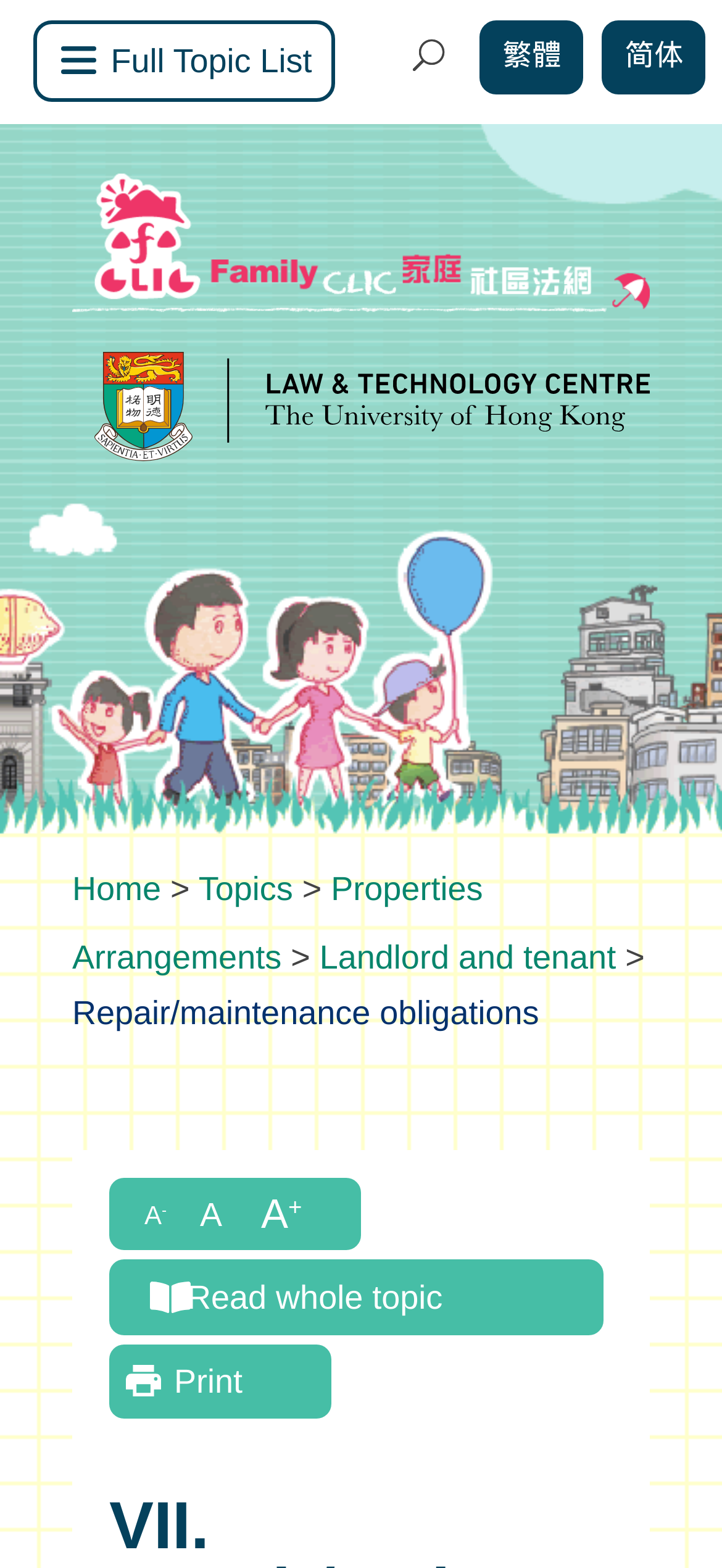How many links are there in the main content area?
Based on the image, give a one-word or short phrase answer.

4